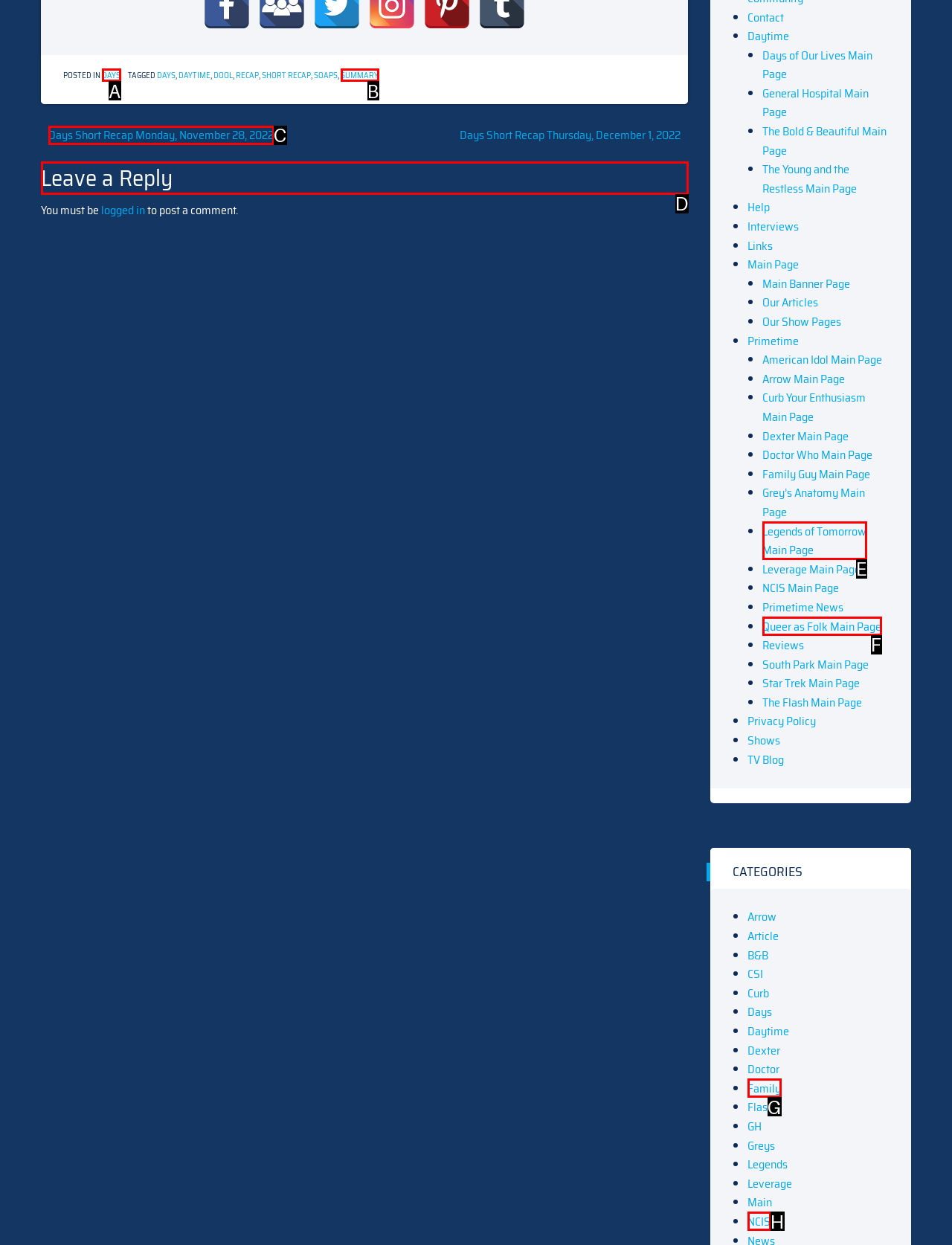Determine the right option to click to perform this task: Click on 'Leave a Reply'
Answer with the correct letter from the given choices directly.

D